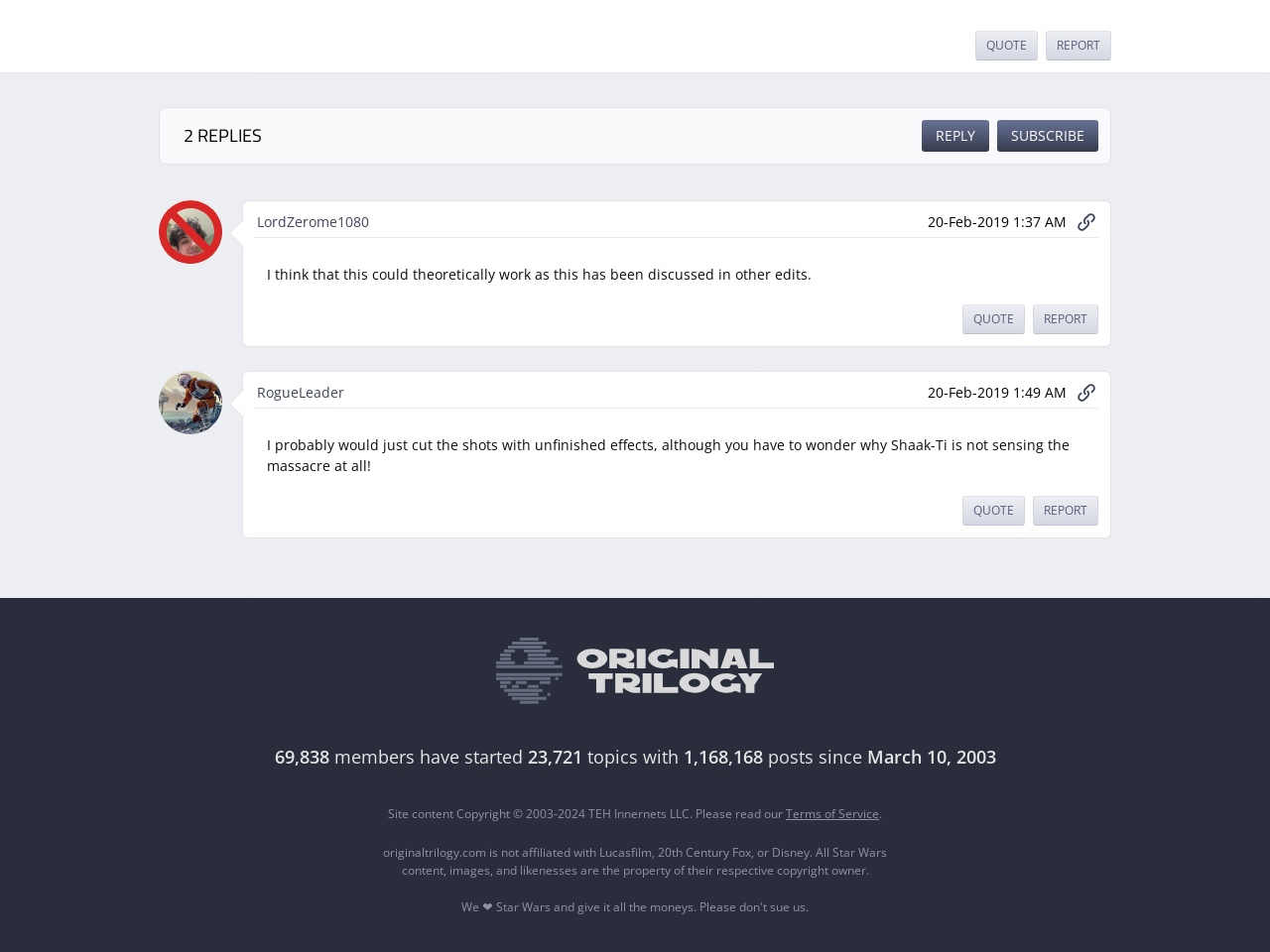Given the description: "RogueLeader", determine the bounding box coordinates of the UI element. The coordinates should be formatted as four float numbers between 0 and 1, [left, top, right, bottom].

[0.202, 0.402, 0.271, 0.422]